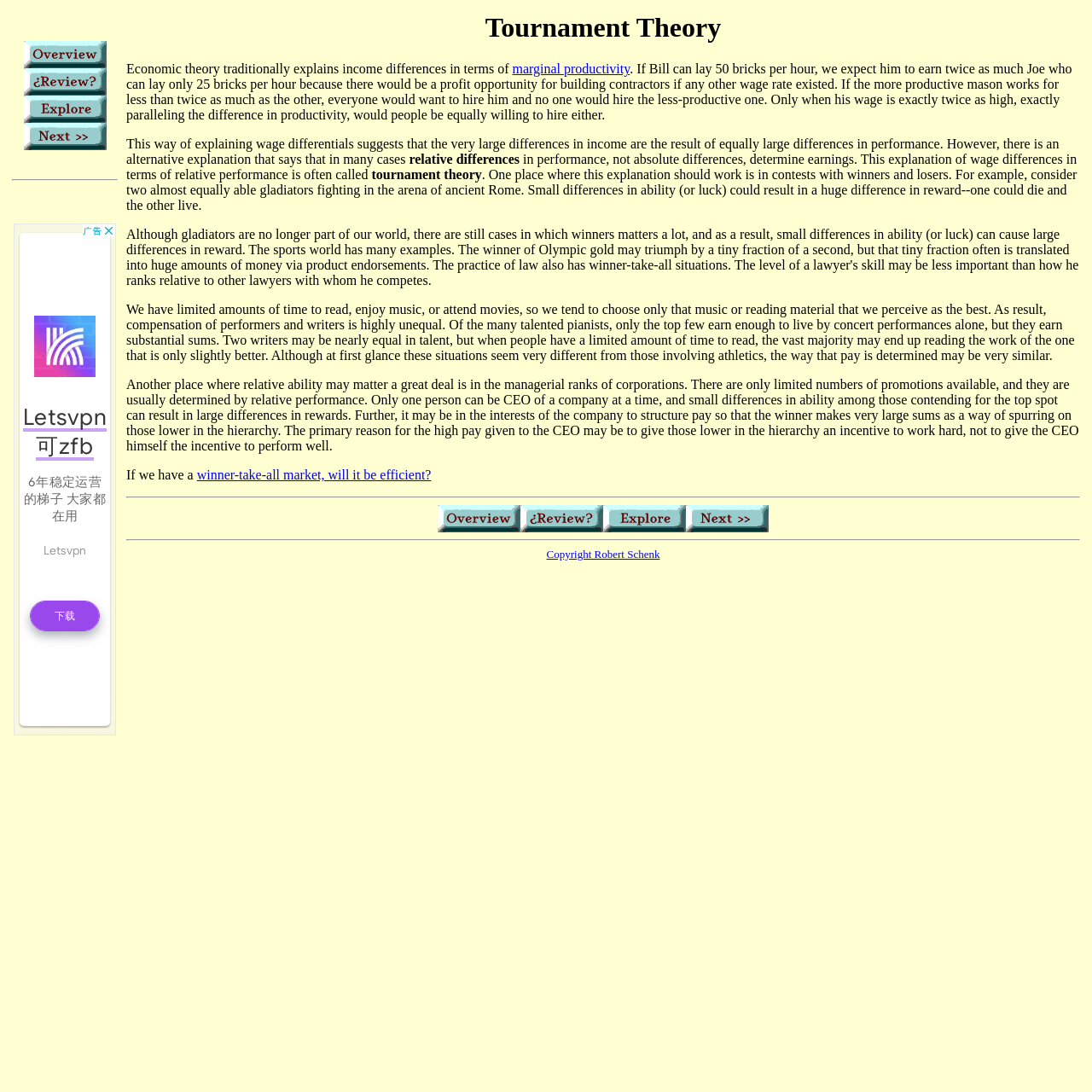Bounding box coordinates are given in the format (top-left x, top-left y, bottom-right x, bottom-right y). All values should be floating point numbers between 0 and 1. Provide the bounding box coordinate for the UI element described as: parent_node: Copyright Robert Schenk

[0.401, 0.477, 0.477, 0.49]